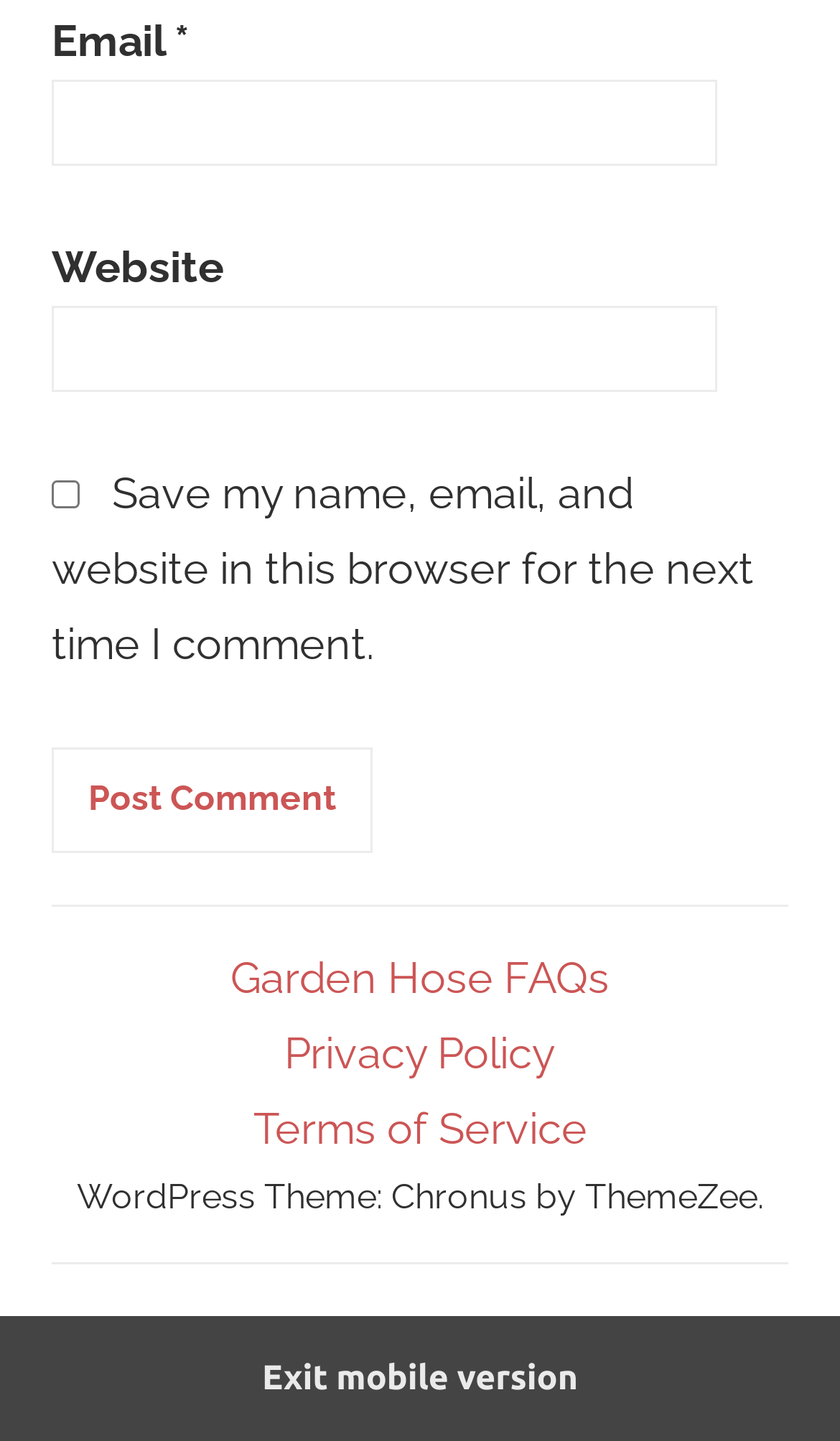Please answer the following question using a single word or phrase: 
What is the label of the first textbox?

Email